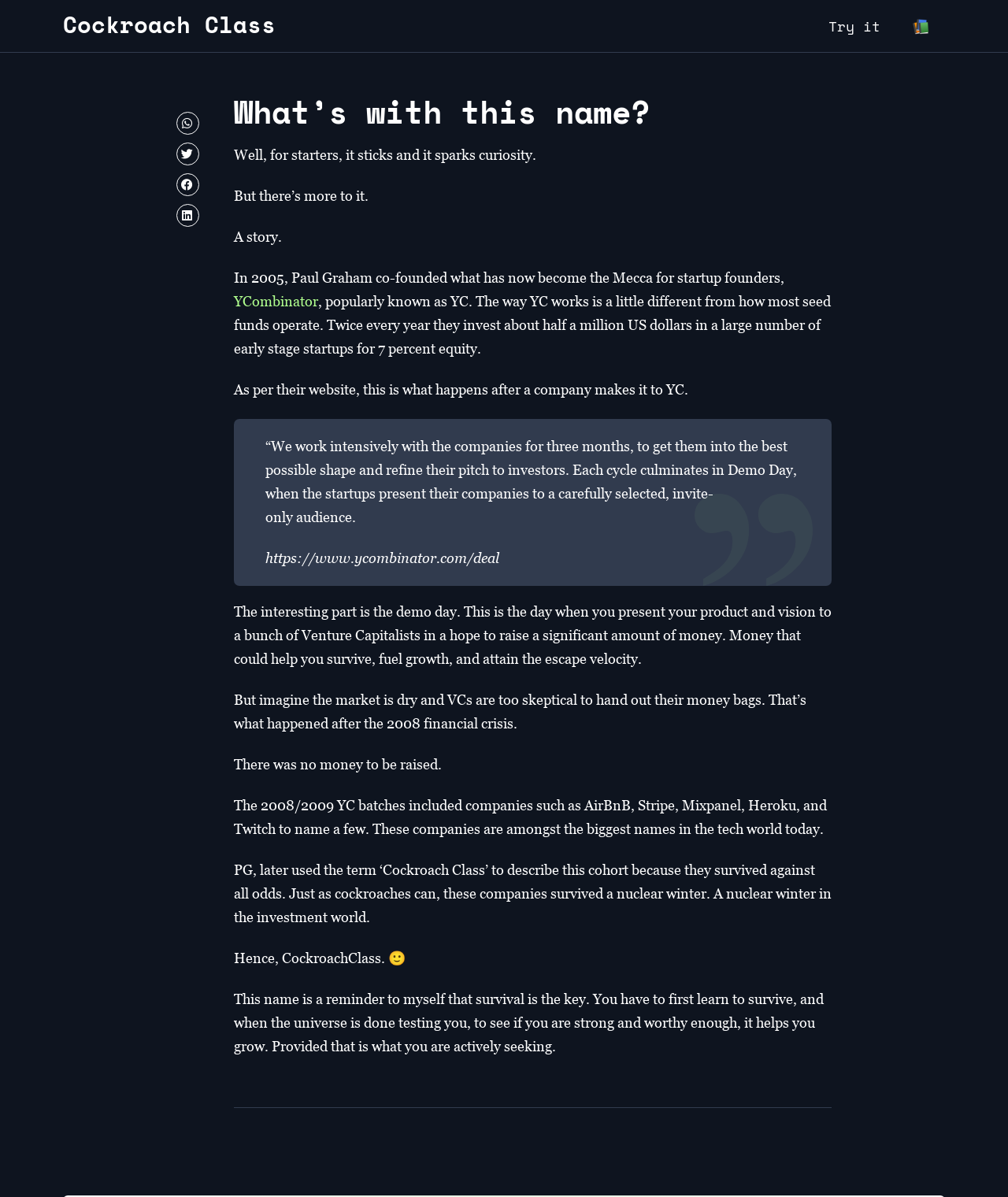Summarize the webpage comprehensively, mentioning all visible components.

The webpage is about the origin of the name "Cockroach Class" and its significance. At the top, there is a heading "What's with this name?" followed by a series of paragraphs that tell a story. The story begins with a question about the name and then explains its origin, which dates back to 2005 when Paul Graham co-founded YCombinator, a startup accelerator.

To the top left, there is a link to "Cockroach Class" and to the top right, there are three links: "Try it", a book icon, and a series of social media sharing buttons. Below the heading, there are five paragraphs of text that describe the story of YCombinator, its unique approach to funding startups, and the concept of Demo Day.

A blockquote is embedded within the text, which contains a quote from YCombinator's website describing their process. The text continues to explain the significance of Demo Day and how it was affected by the 2008 financial crisis. The story then shifts to the 2008/2009 YC batches, which included companies like AirBnB, Stripe, and Twitch, and how they survived against all odds, earning the term "Cockroach Class".

Throughout the page, there are no images, but there are several links, including one to YCombinator's website. The text is organized in a clear and readable format, with headings and paragraphs that flow logically. The tone of the text is informative and conversational, with a touch of personal reflection at the end.